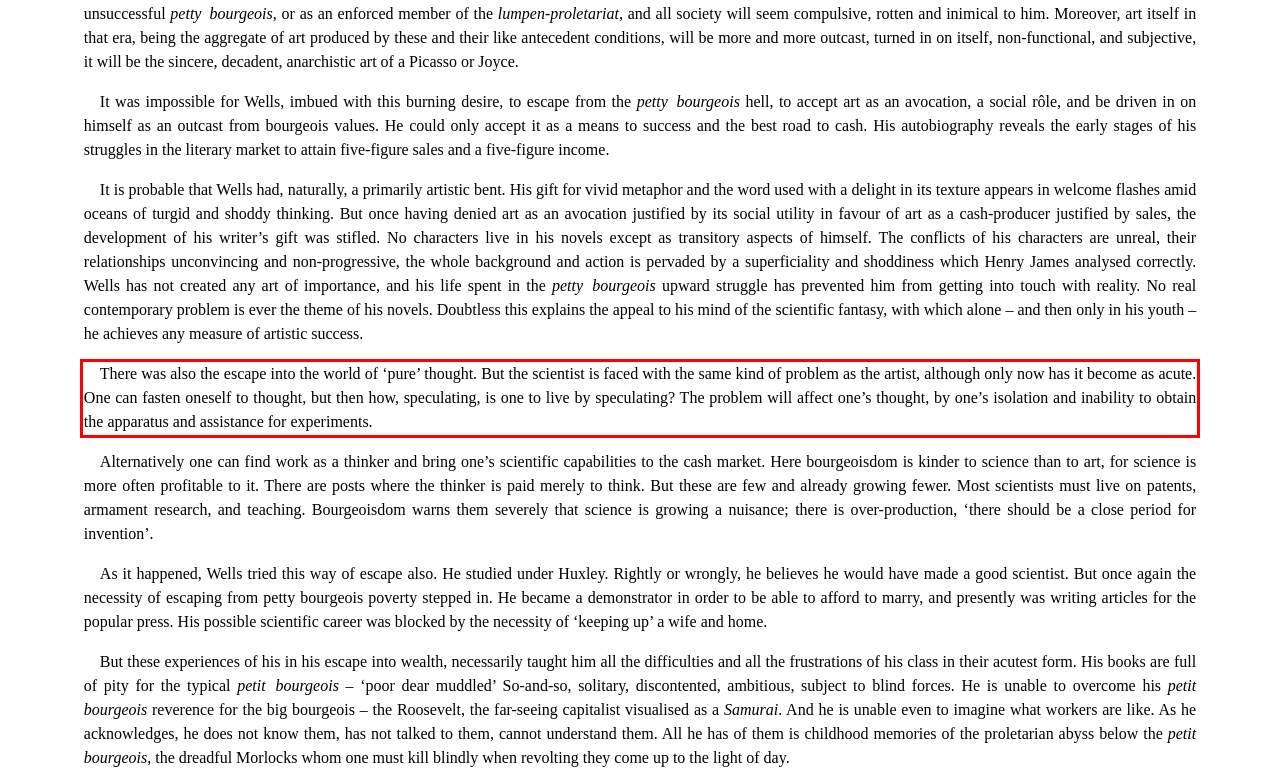Within the screenshot of a webpage, identify the red bounding box and perform OCR to capture the text content it contains.

There was also the escape into the world of ‘pure’ thought. But the scientist is faced with the same kind of problem as the artist, although only now has it become as acute. One can fasten oneself to thought, but then how, speculating, is one to live by speculating? The problem will affect one’s thought, by one’s isolation and inability to obtain the apparatus and assistance for experiments.